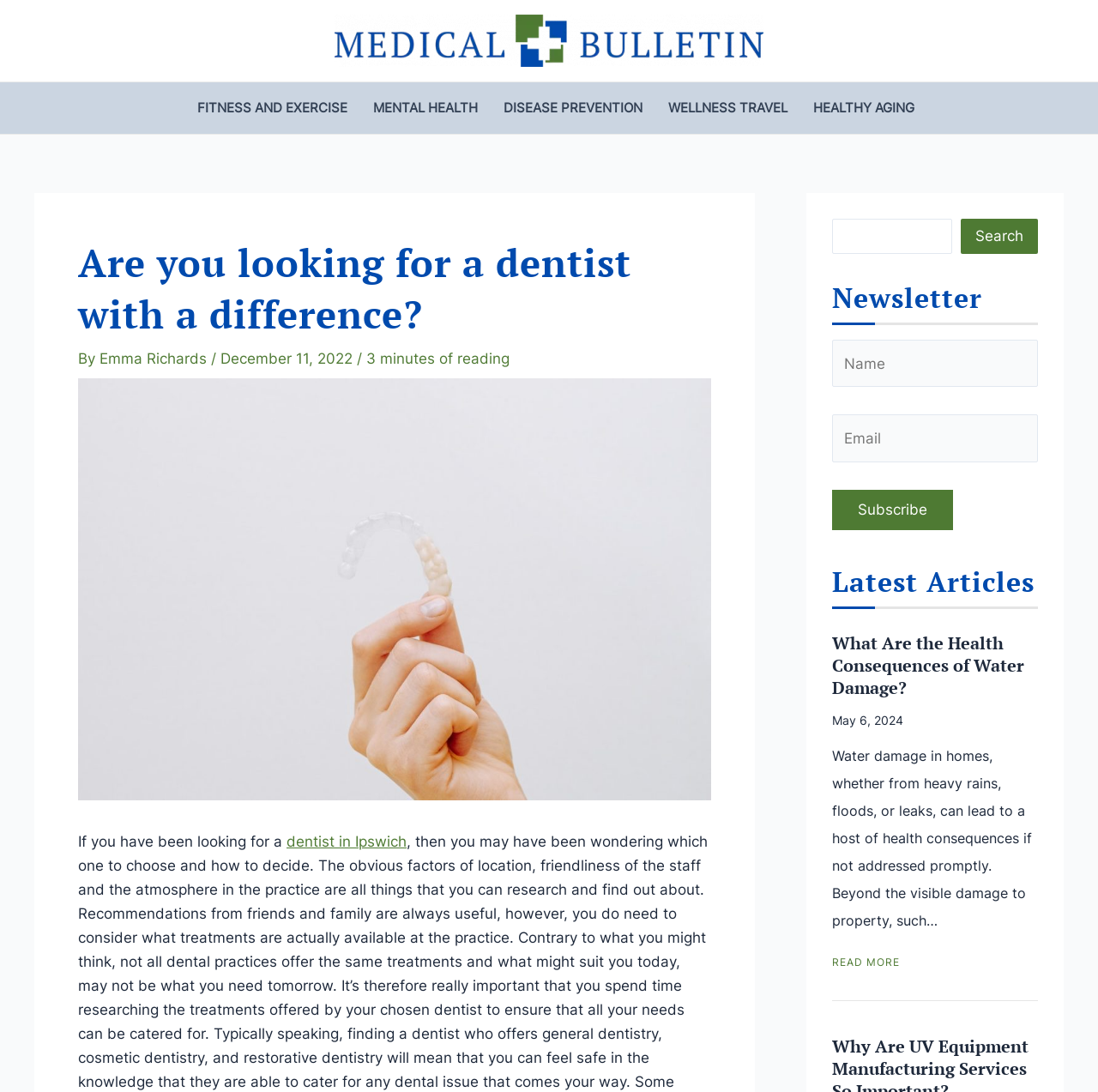Please determine the bounding box coordinates for the element that should be clicked to follow these instructions: "Click the link to find a dentist in Ipswich".

[0.261, 0.763, 0.37, 0.778]